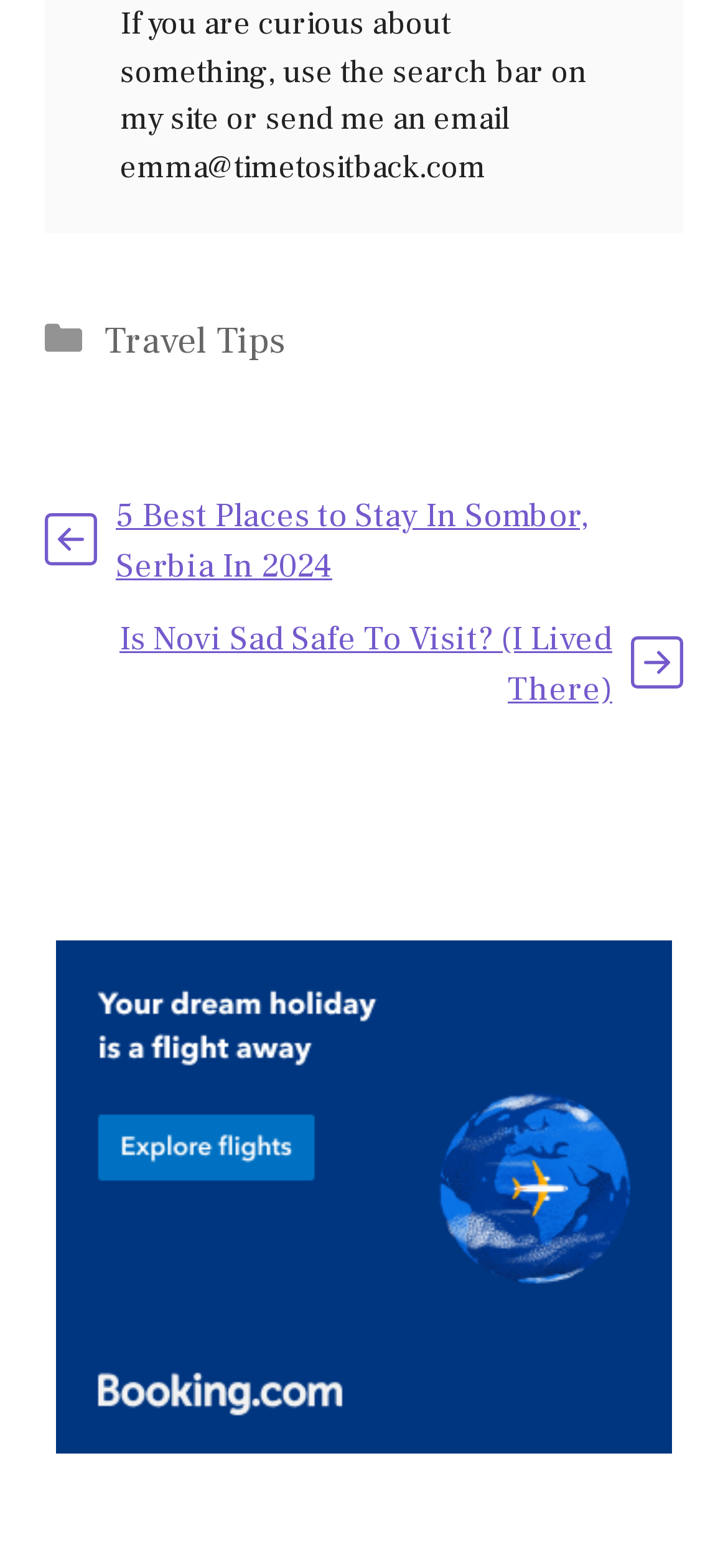Answer in one word or a short phrase: 
What is the purpose of the link with the text 'Categories'?

Navigation